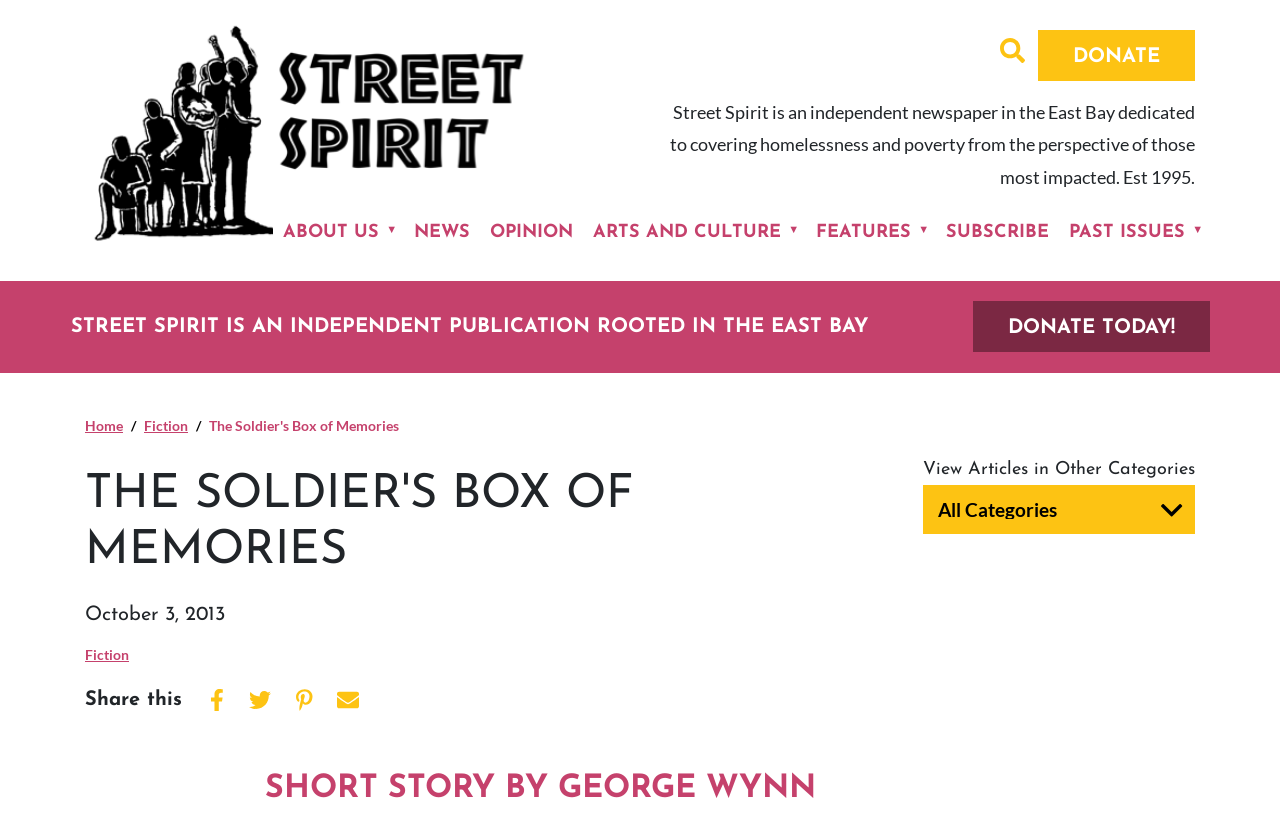Identify and provide the text content of the webpage's primary headline.

THE SOLDIER'S BOX OF MEMORIES